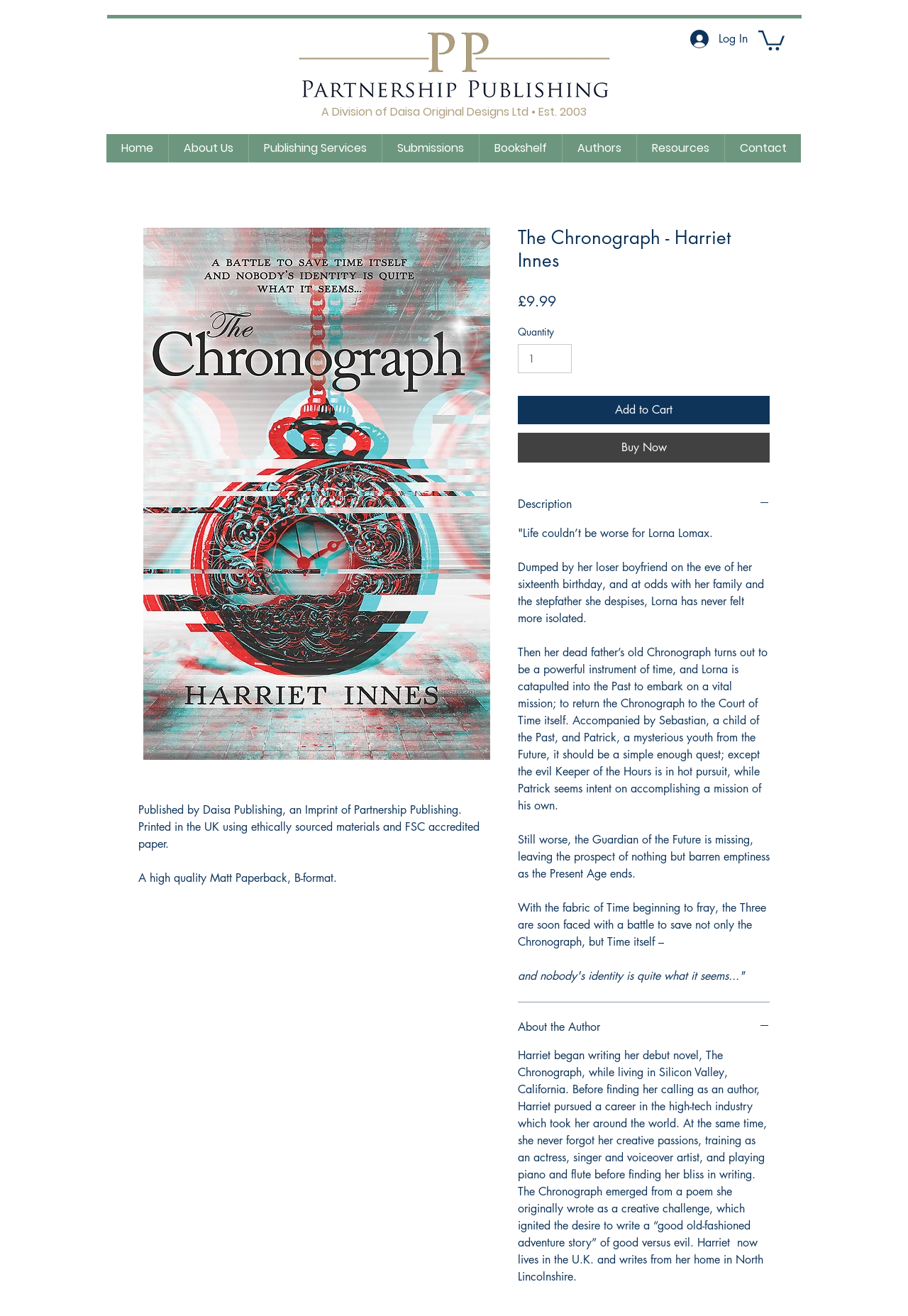Please identify the bounding box coordinates of the area that needs to be clicked to follow this instruction: "Search for a book".

[0.119, 0.019, 0.241, 0.039]